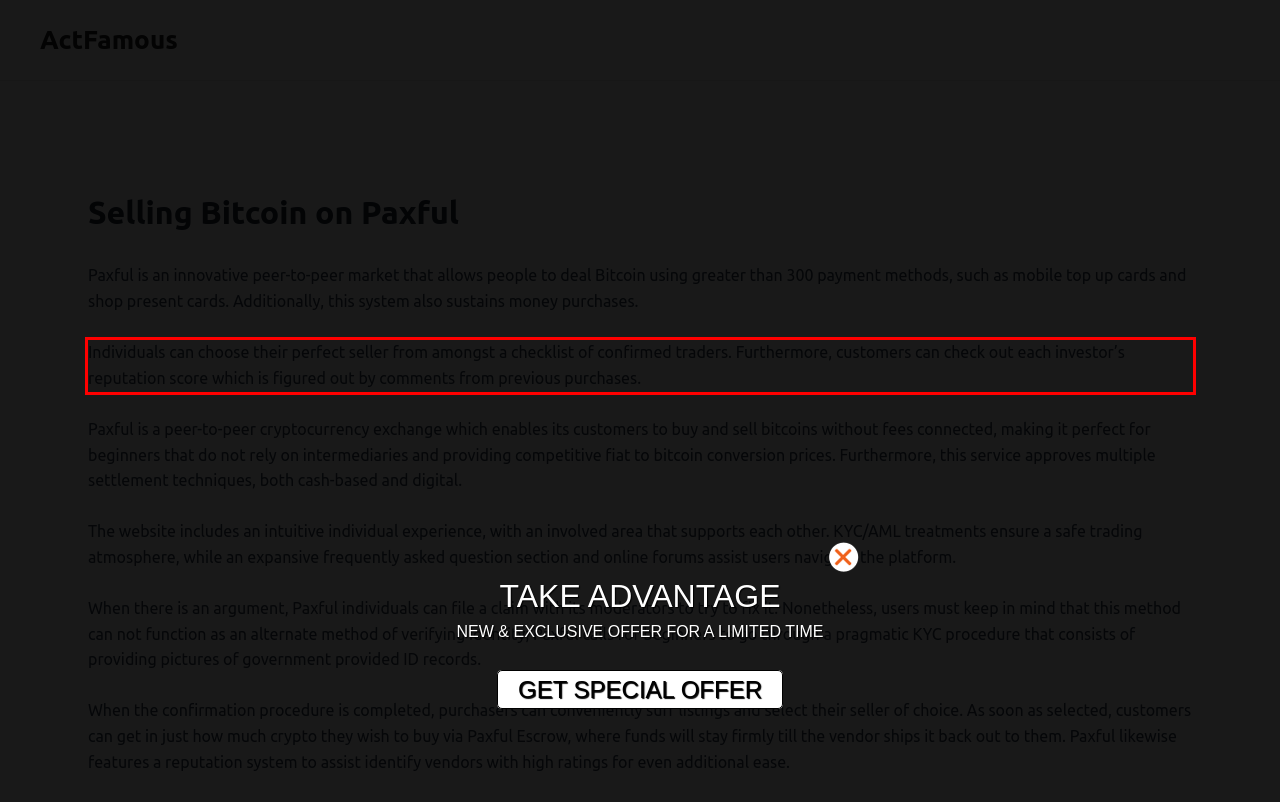You have a screenshot of a webpage, and there is a red bounding box around a UI element. Utilize OCR to extract the text within this red bounding box.

Individuals can choose their perfect seller from amongst a checklist of confirmed traders. Furthermore, customers can check out each investor’s reputation score which is figured out by comments from previous purchases.